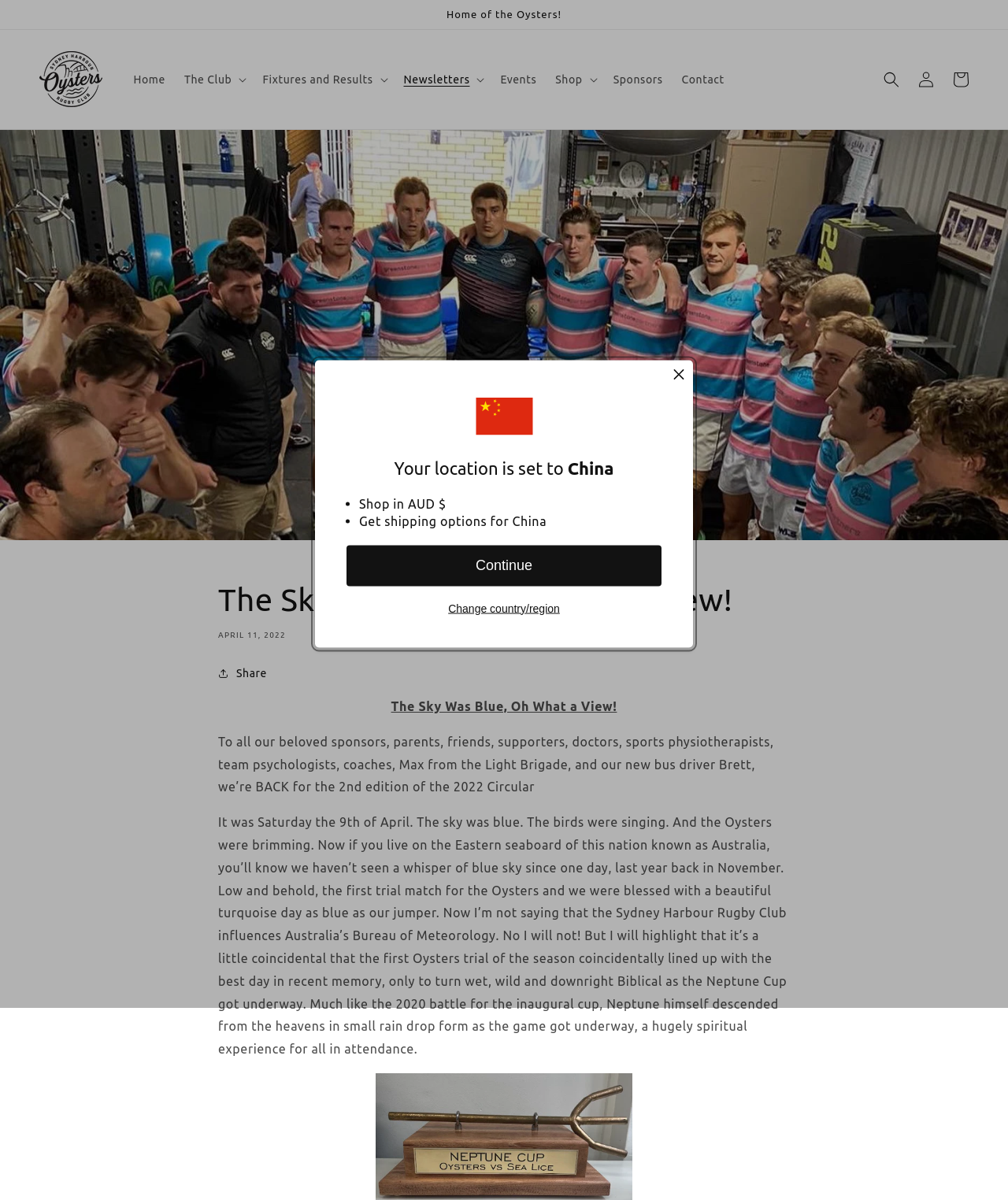Find the bounding box coordinates for the UI element that matches this description: "parent_node: Home".

[0.033, 0.038, 0.107, 0.094]